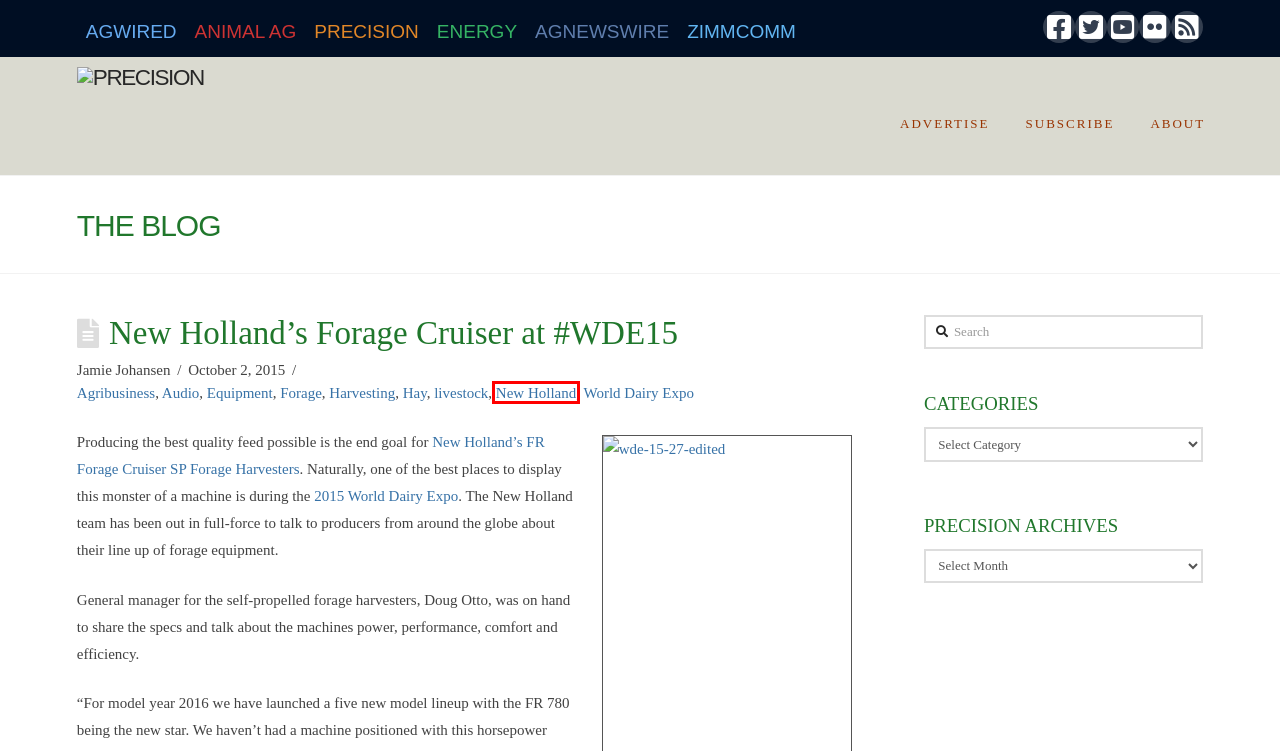Look at the screenshot of the webpage and find the element within the red bounding box. Choose the webpage description that best fits the new webpage that will appear after clicking the element. Here are the candidates:
A. Agribusiness | Precision
B. New Holland | Precision
C. World Dairy Expo | Precision
D. Precision | News and reviews from the precision agriculture industry
E. Advertise On Precision.AgWired | Precision
F. ZimmComm | Creative Content Solutions for Agribusiness Professionals
G. Forage | Precision
H. Harvesting | Precision

B